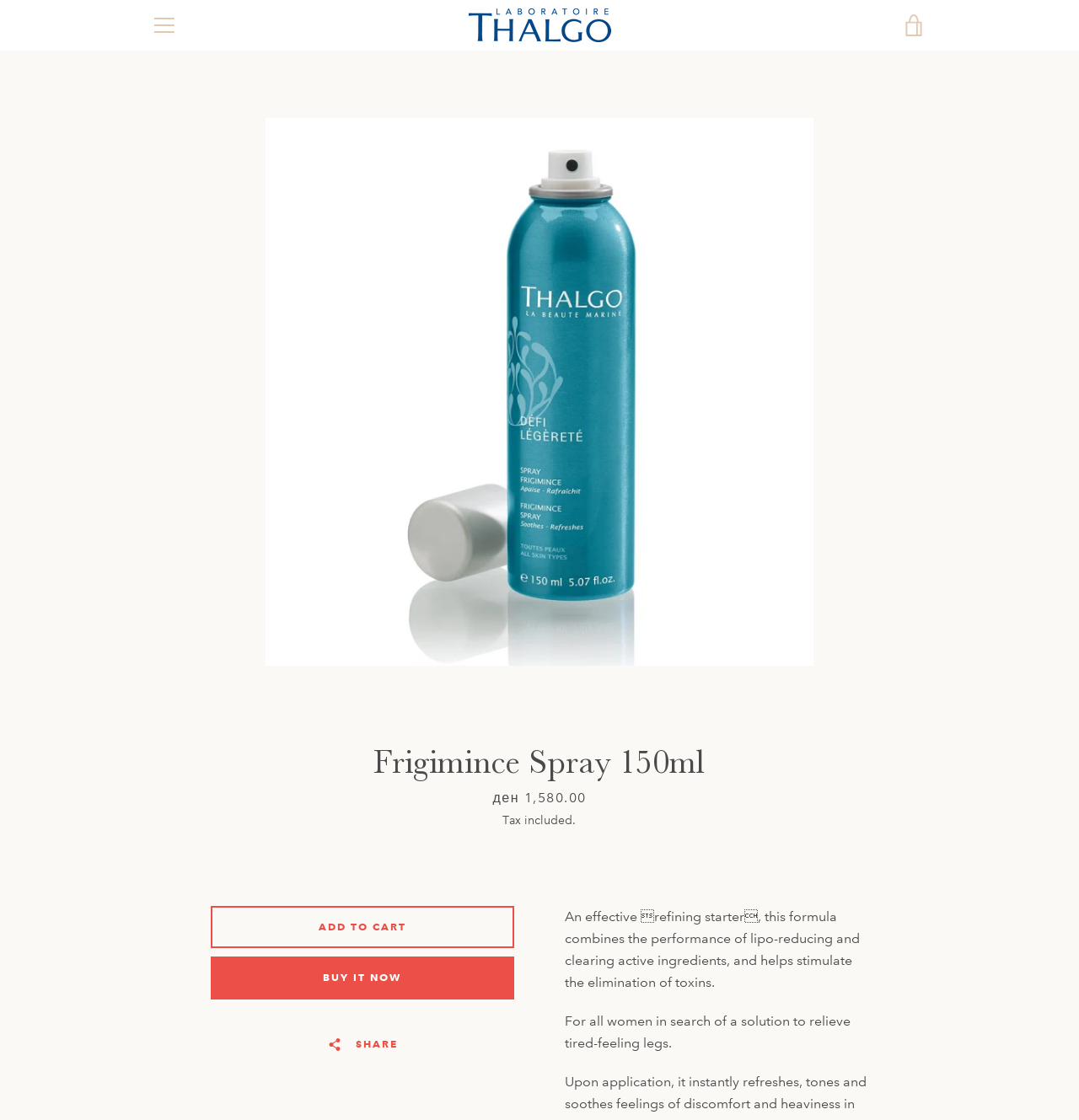What is the copyright year of this website?
Using the visual information from the image, give a one-word or short-phrase answer.

2024